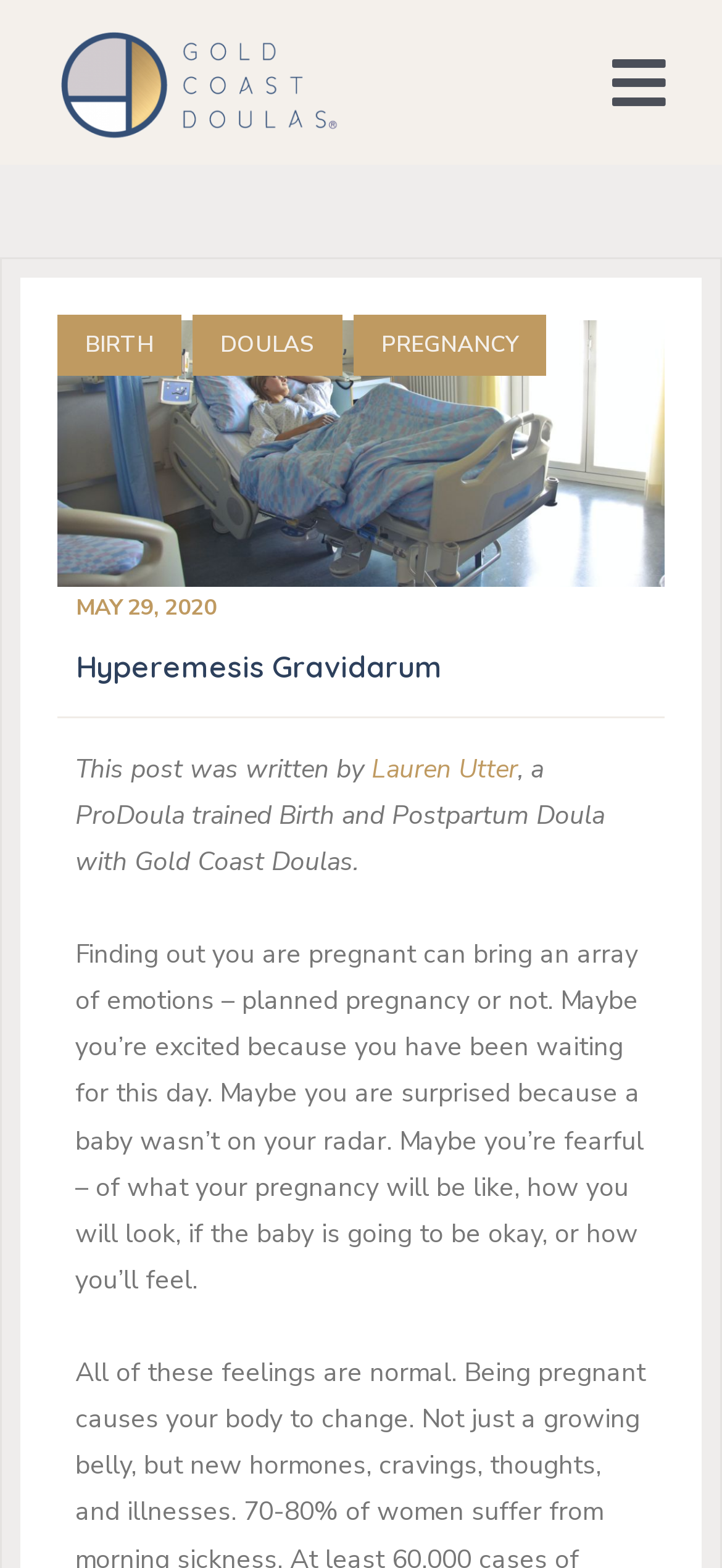What is the name of the doula service?
Based on the screenshot, provide a one-word or short-phrase response.

Gold Coast Doulas